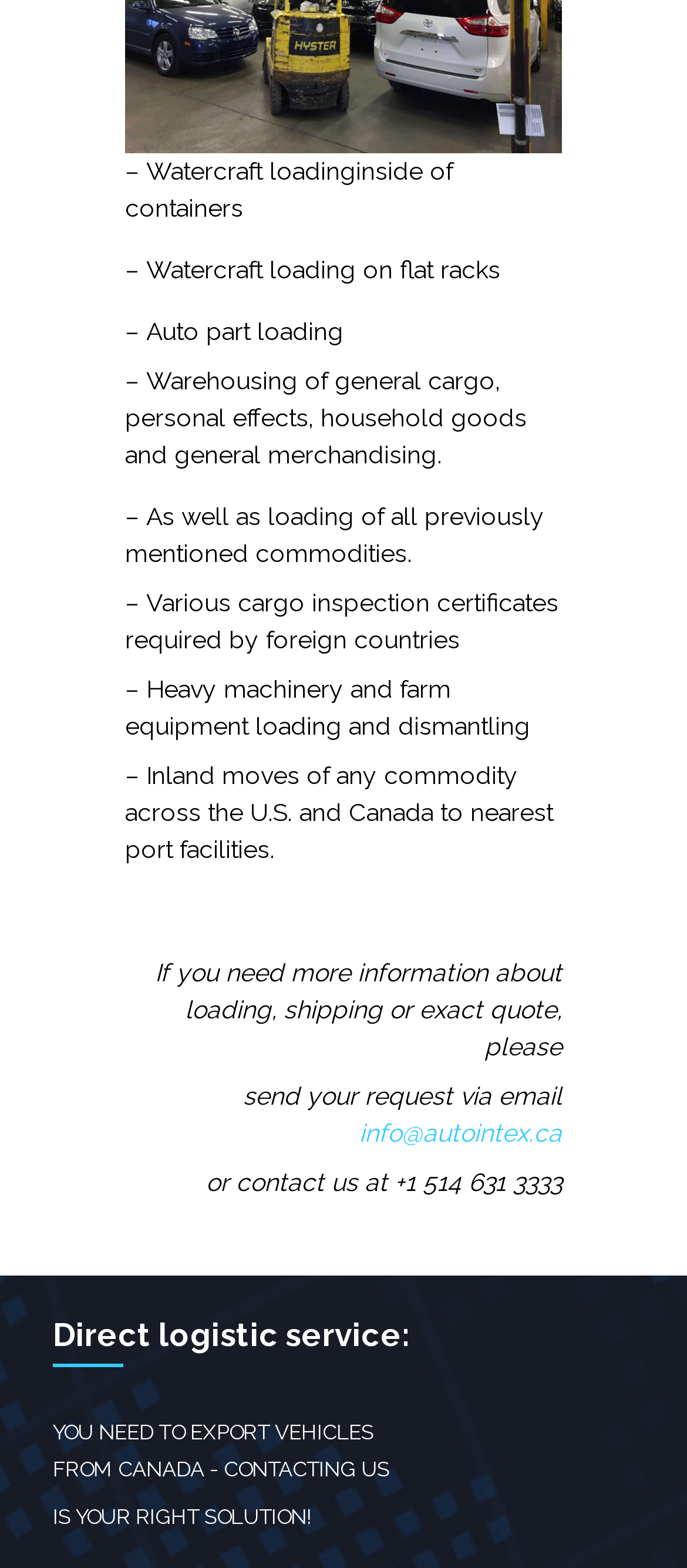What is the purpose of the service?
Answer the question with detailed information derived from the image.

The webpage has a heading 'Direct logistic service:' and mentions 'YOU NEED TO EXPORT VEHICLES FROM CANADA - CONTACTING US IS YOUR RIGHT SOLUTION!' which indicates that the purpose of the service is to help export vehicles from Canada.